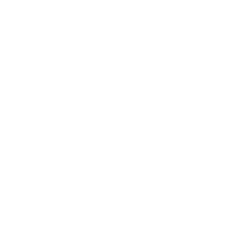Present a detailed portrayal of the image.

The image showcases a visually appealing carousel album banner for "Sneak Peeks," representing a series of recent photography sessions. It serves as an engaging preview highlighting various milestones and moments captured by the photographer. With a focus on personal stories and heartfelt connections, this album reflects a warm and inviting atmosphere, enticing viewers to explore the shared memories from sessions like engagement shoots, weddings, family gatherings, and senior portraits. The vibrant design and thoughtful presentation resonate with clients who appreciate the artistry and personal touch in their photography experiences.